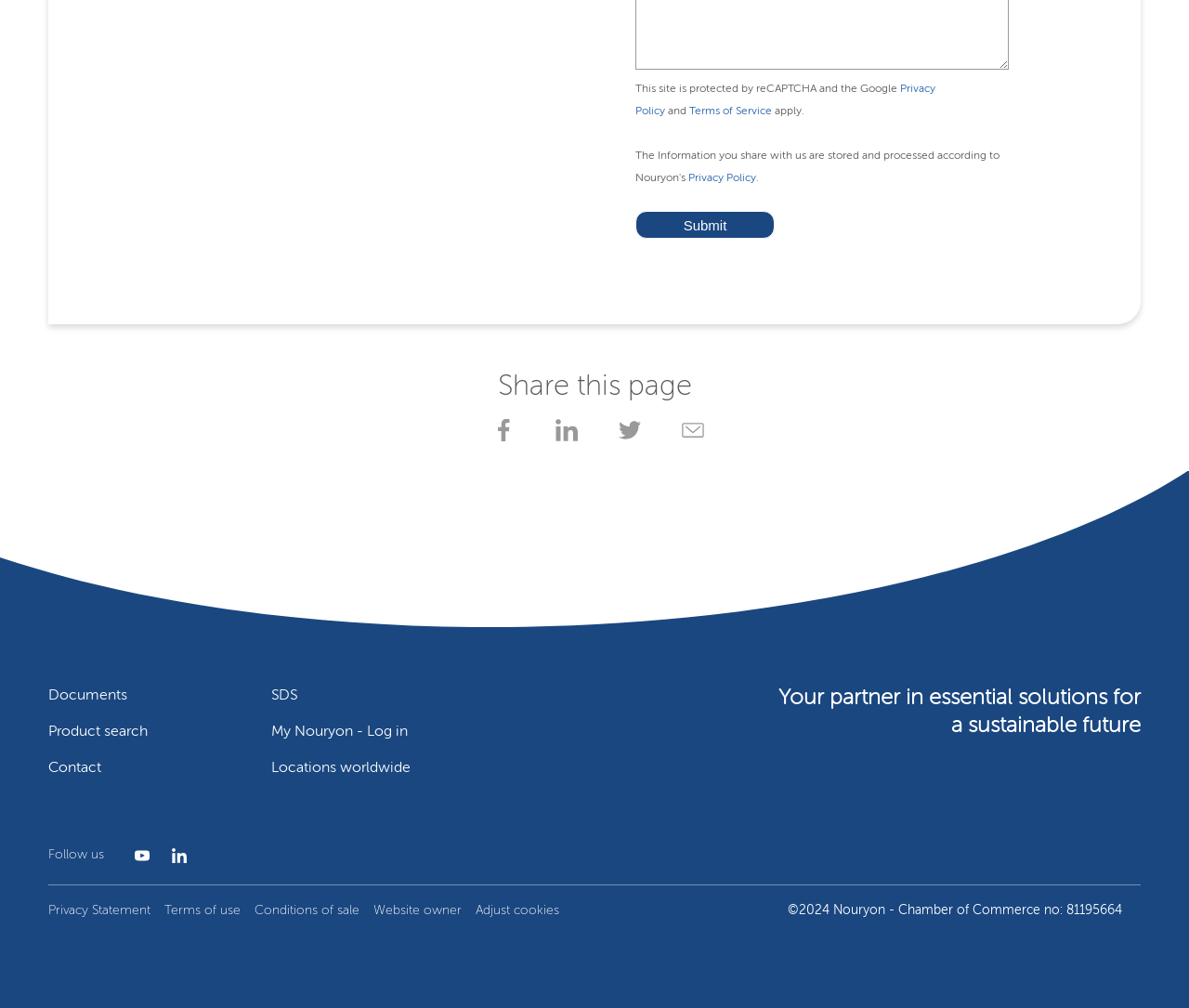Provide the bounding box coordinates of the section that needs to be clicked to accomplish the following instruction: "Check the 'RECENT POSTS'."

None